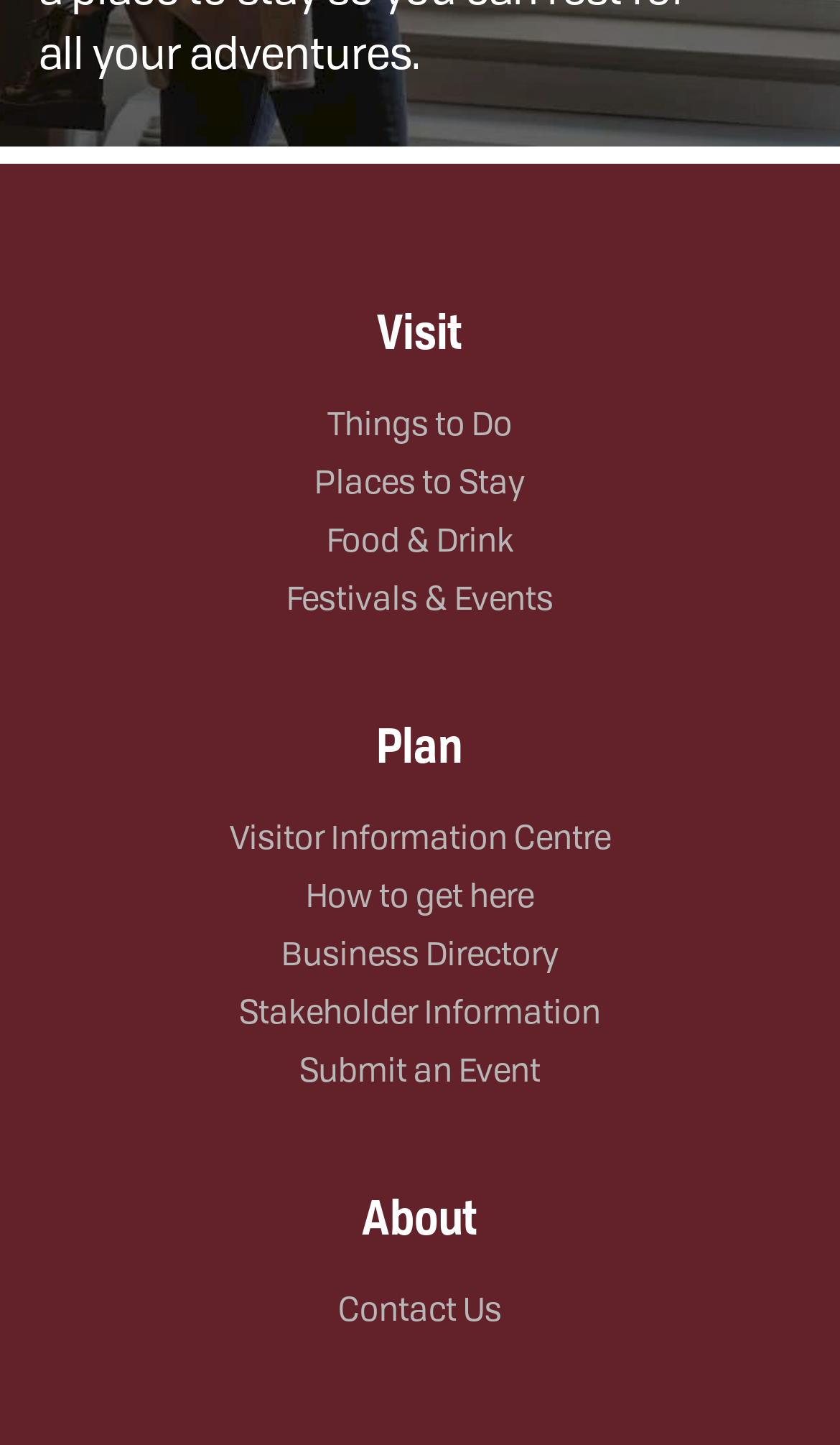Please identify the bounding box coordinates of the element on the webpage that should be clicked to follow this instruction: "Contact Us". The bounding box coordinates should be given as four float numbers between 0 and 1, formatted as [left, top, right, bottom].

[0.403, 0.892, 0.597, 0.919]